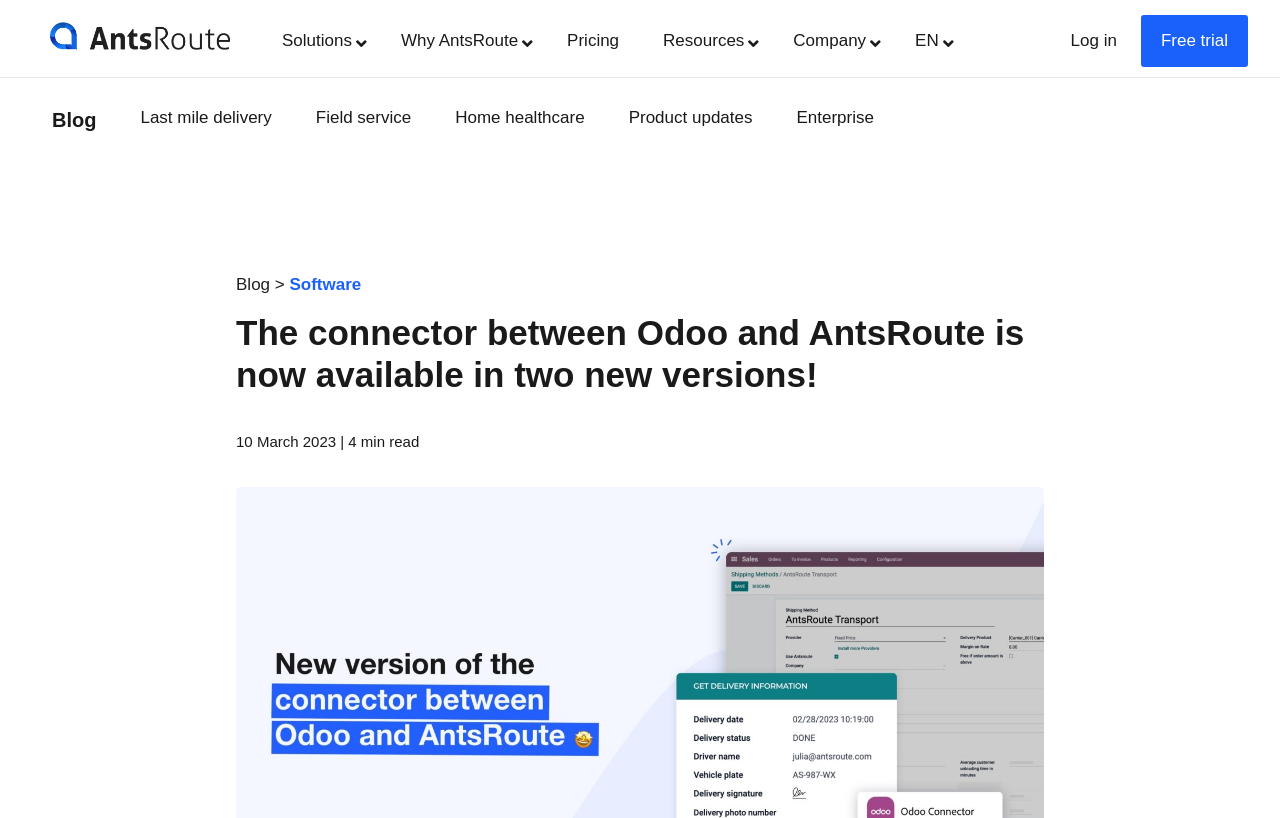Locate the bounding box coordinates of the element's region that should be clicked to carry out the following instruction: "View the last mile delivery page". The coordinates need to be four float numbers between 0 and 1, i.e., [left, top, right, bottom].

[0.094, 0.113, 0.228, 0.176]